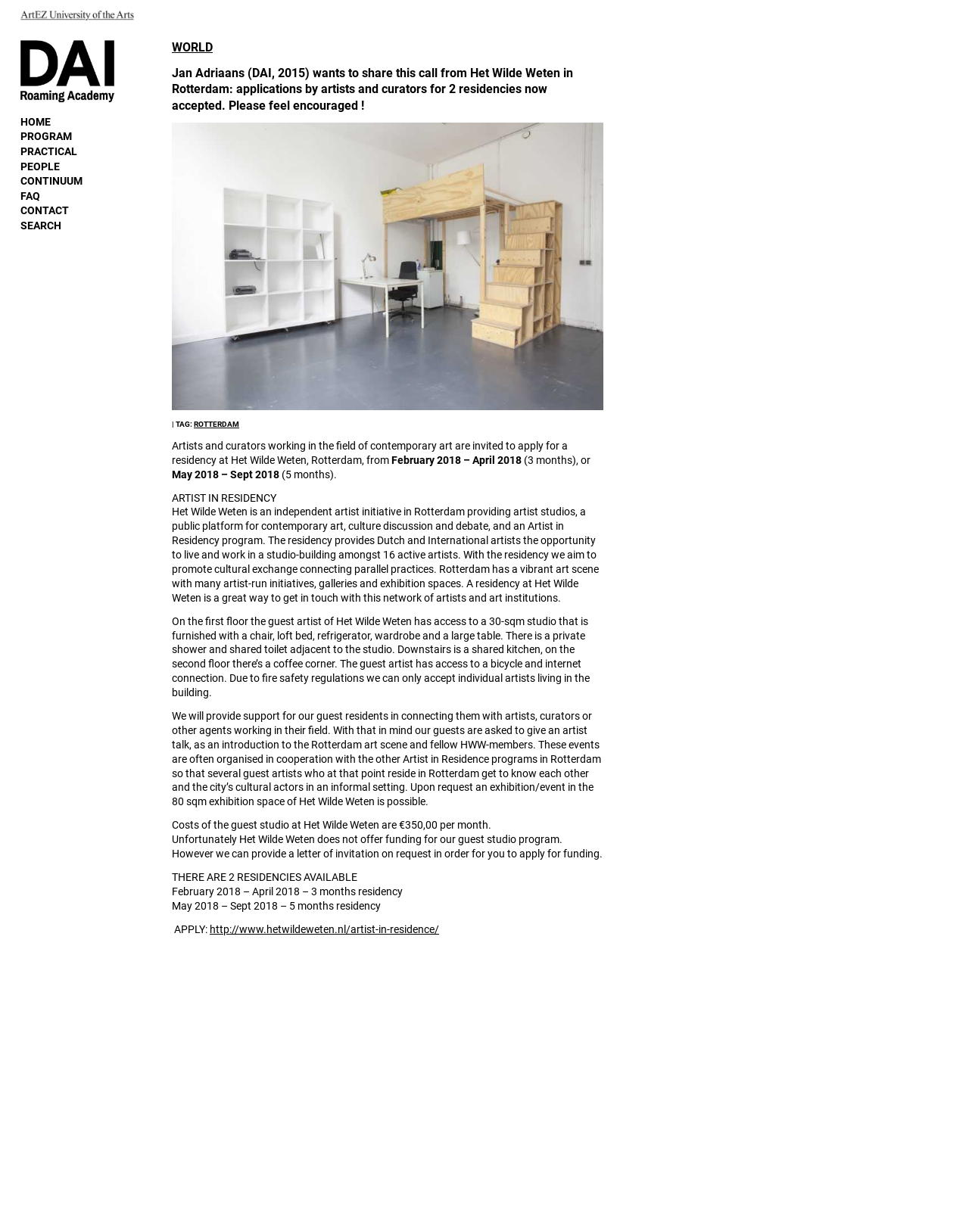Respond to the following question using a concise word or phrase: 
What is the name of the artist initiative in Rotterdam?

Het Wilde Weten